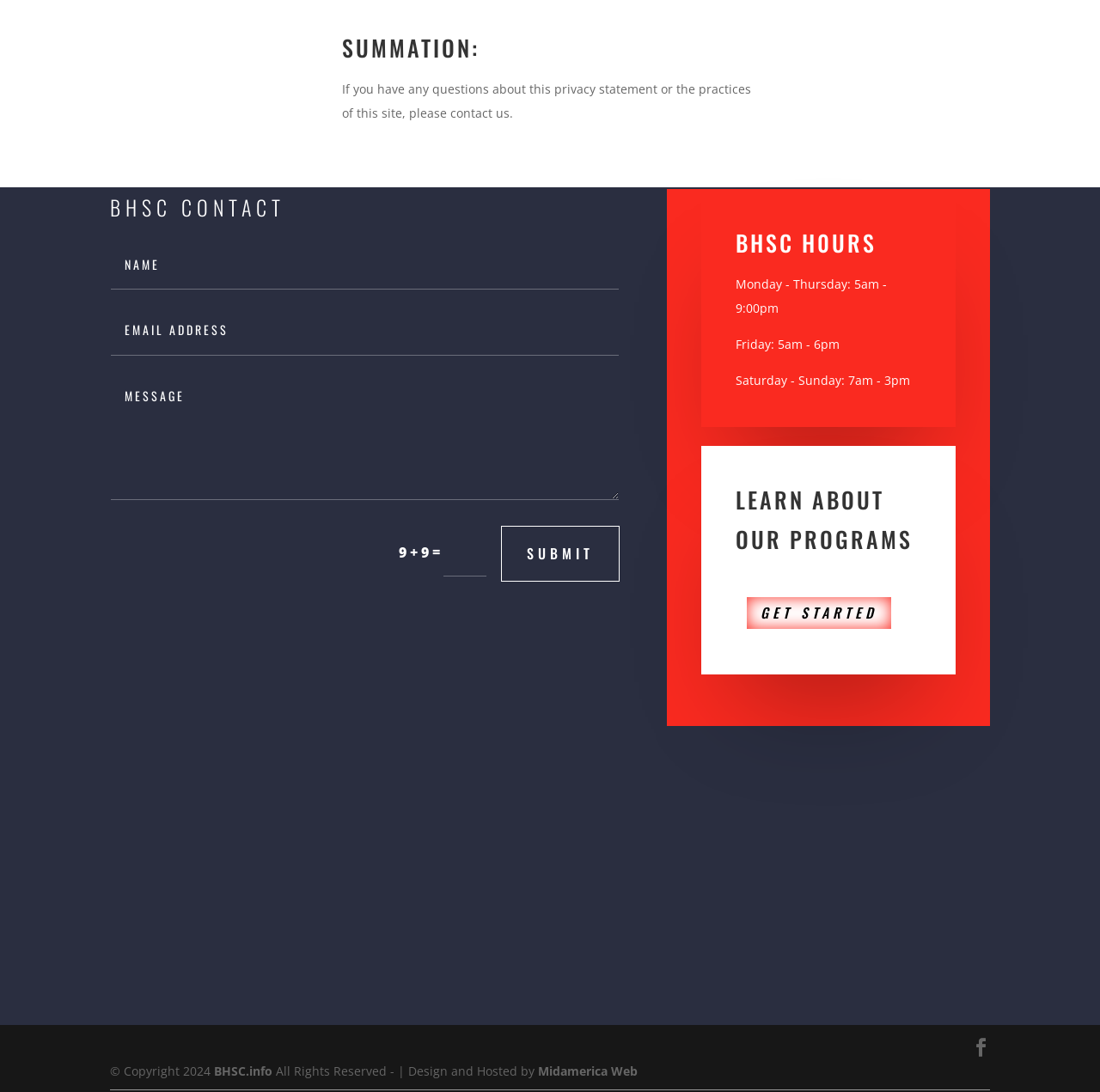Please identify the bounding box coordinates of the clickable area that will allow you to execute the instruction: "contact us".

[0.311, 0.074, 0.683, 0.111]